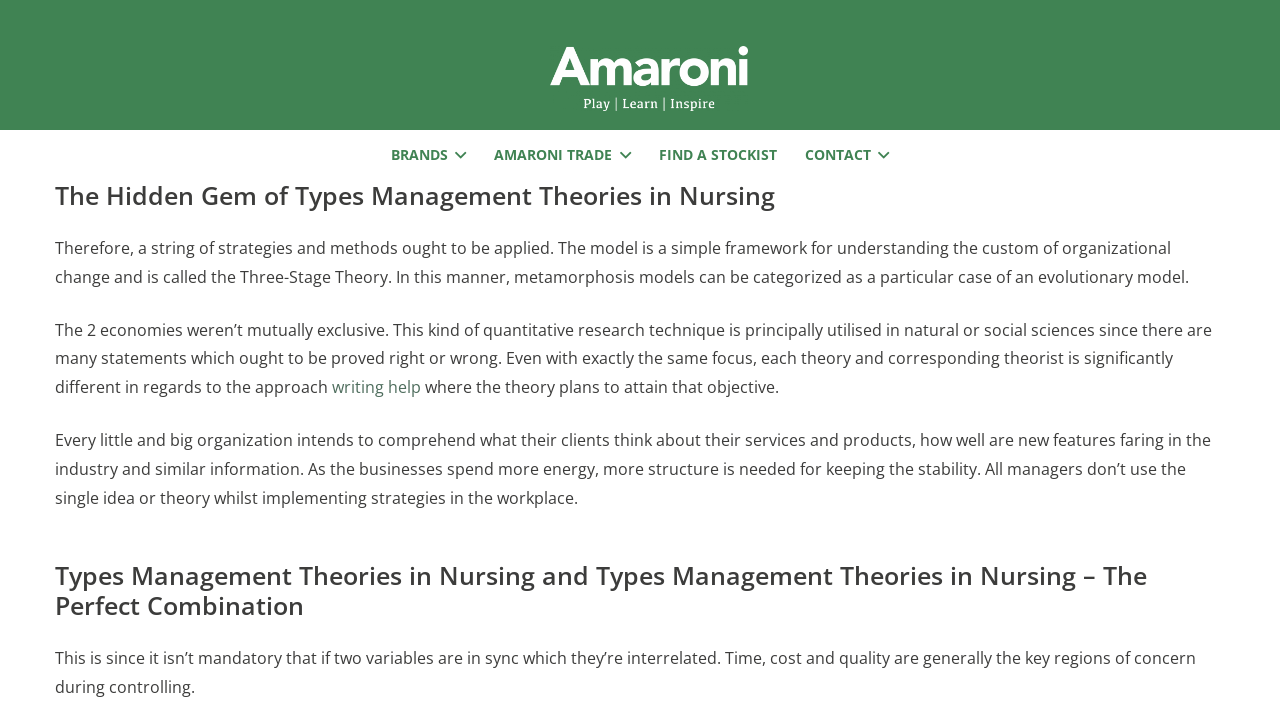Give an extensive and precise description of the webpage.

The webpage is about understanding types management theories in nursing. At the top, there is a navigation menu with links to "FIND A STOCKIST" and "CONTACT", accompanied by text labels "BRANDS" and "AMARONI TRADE". 

Below the navigation menu, there is a main content section. The title of the article is "The Hidden Gem of Types Management Theories in Nursing", which is followed by a series of paragraphs discussing the application of strategies and methods in organizational change, the Three-Stage Theory, and the importance of understanding customer opinions. 

There is a link to "writing help" in the middle of the article, and the text continues to discuss the role of managers in implementing strategies and the key regions of concern during controlling, such as time, cost, and quality. 

The article is divided into sections, with headings that include "The Hidden Gem of Types Management Theories in Nursing" and "Types Management Theories in Nursing and Types Management Theories in Nursing – The Perfect Combination".